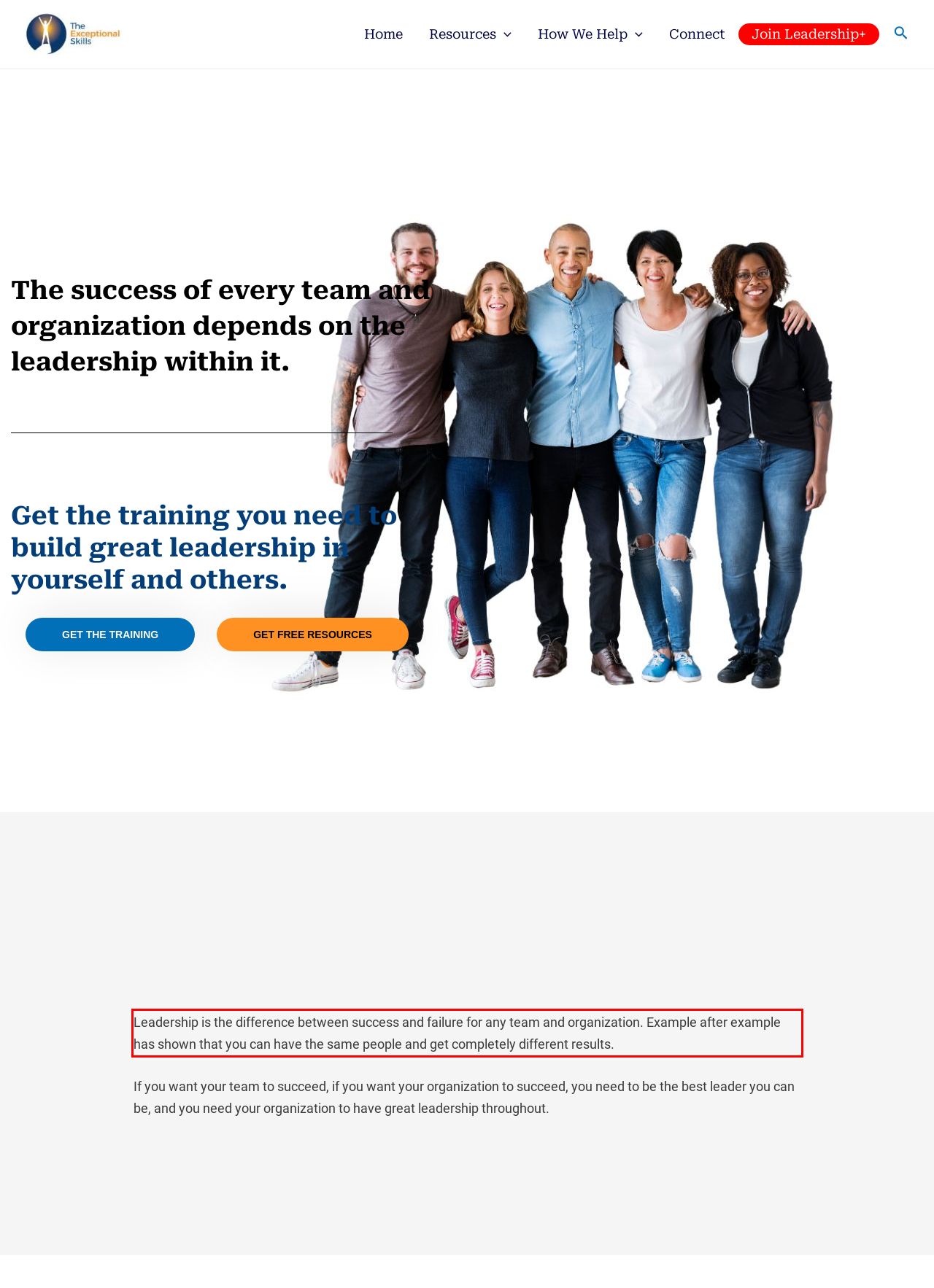In the screenshot of the webpage, find the red bounding box and perform OCR to obtain the text content restricted within this red bounding box.

Leadership is the difference between success and failure for any team and organization. Example after example has shown that you can have the same people and get completely different results.